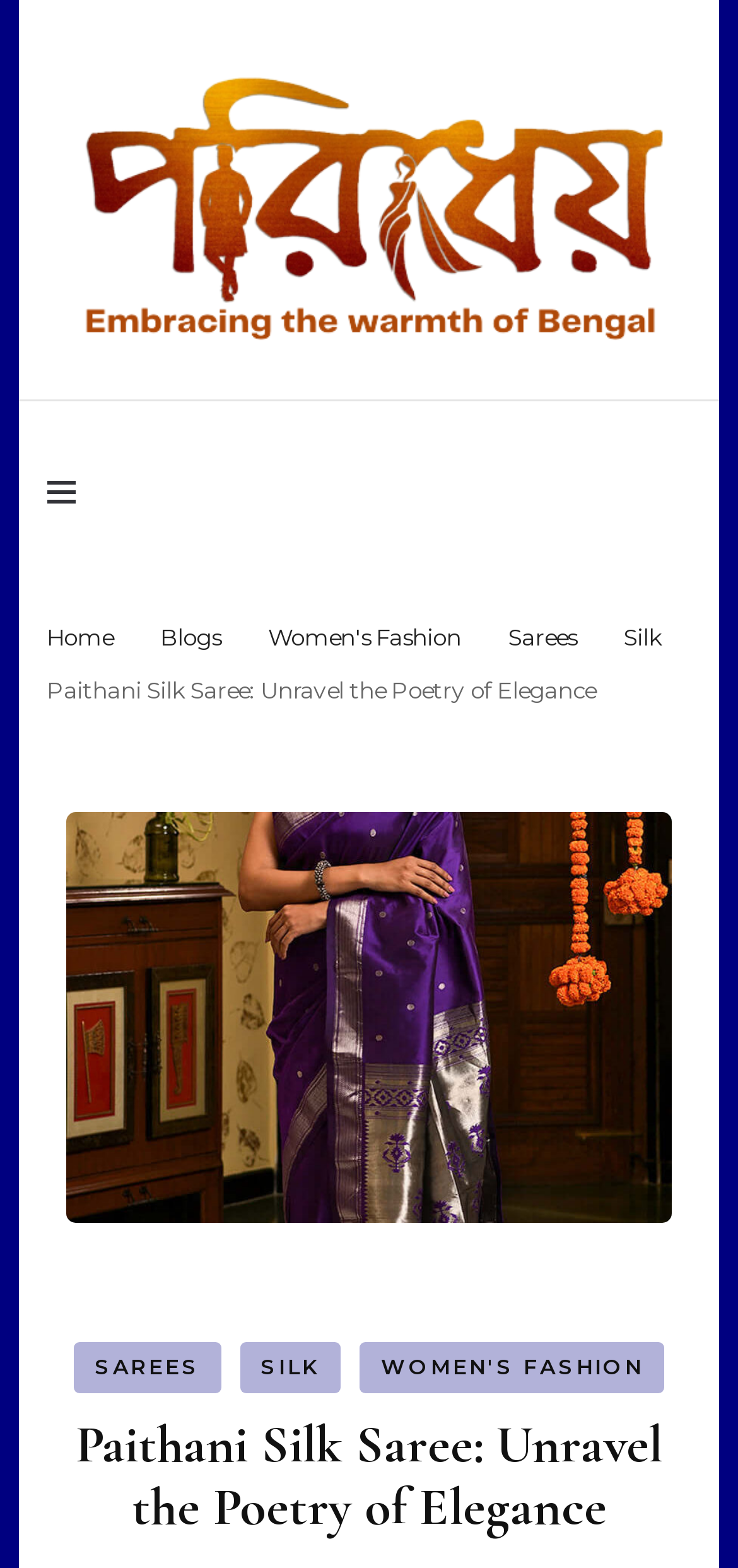What is the brand name of the website?
Analyze the image and deliver a detailed answer to the question.

I determined the brand name by looking at the top-left corner of the webpage, where I found a link and an image with the text 'Poridheo'. This suggests that Poridheo is the brand name of the website.